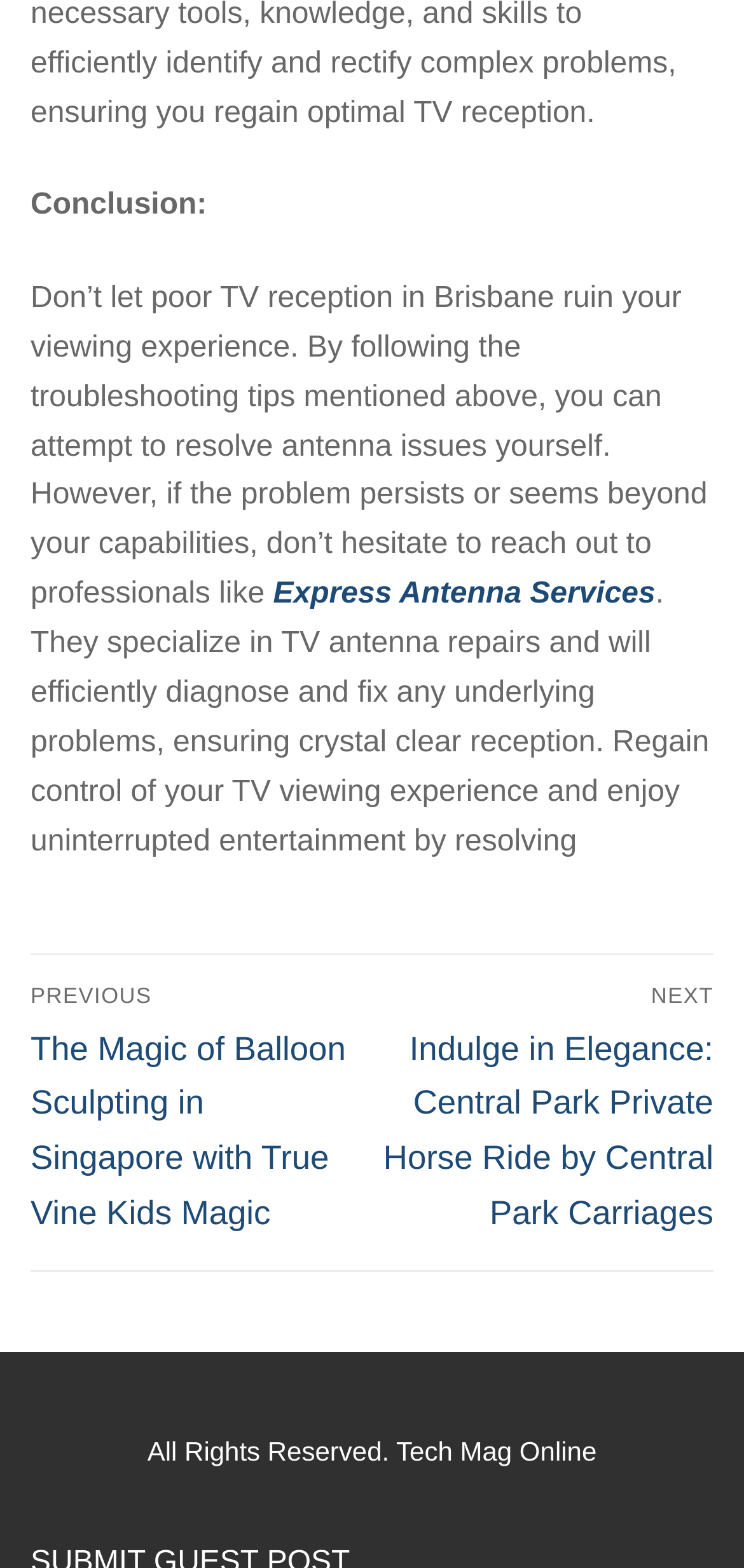Look at the image and write a detailed answer to the question: 
What is the topic of the previous post?

The topic of the previous post is 'The Magic of Balloon Sculpting in Singapore with True Vine Kids Magic', which is linked in the post navigation section.